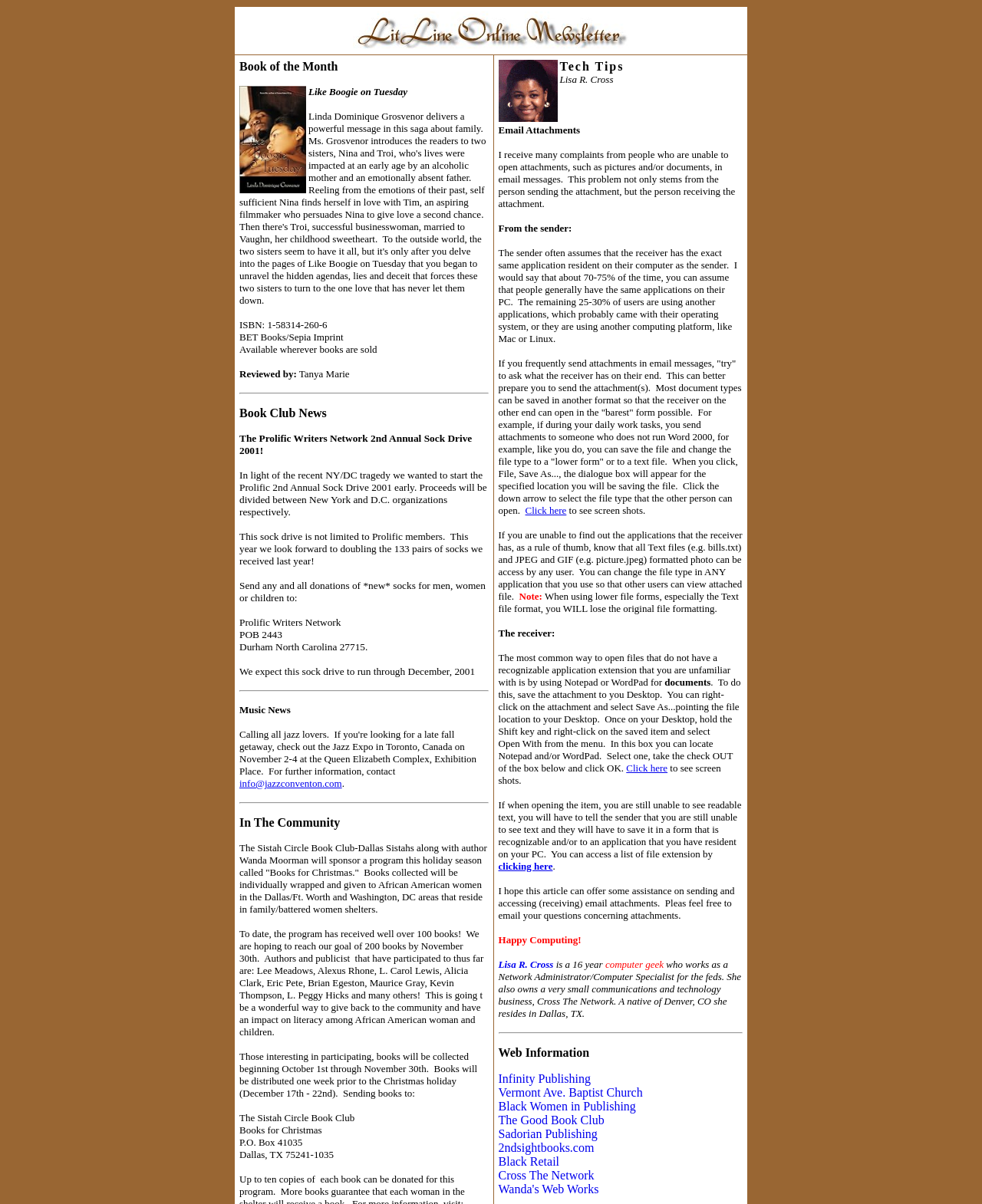Identify the bounding box coordinates of the part that should be clicked to carry out this instruction: "View all questions and answers".

None